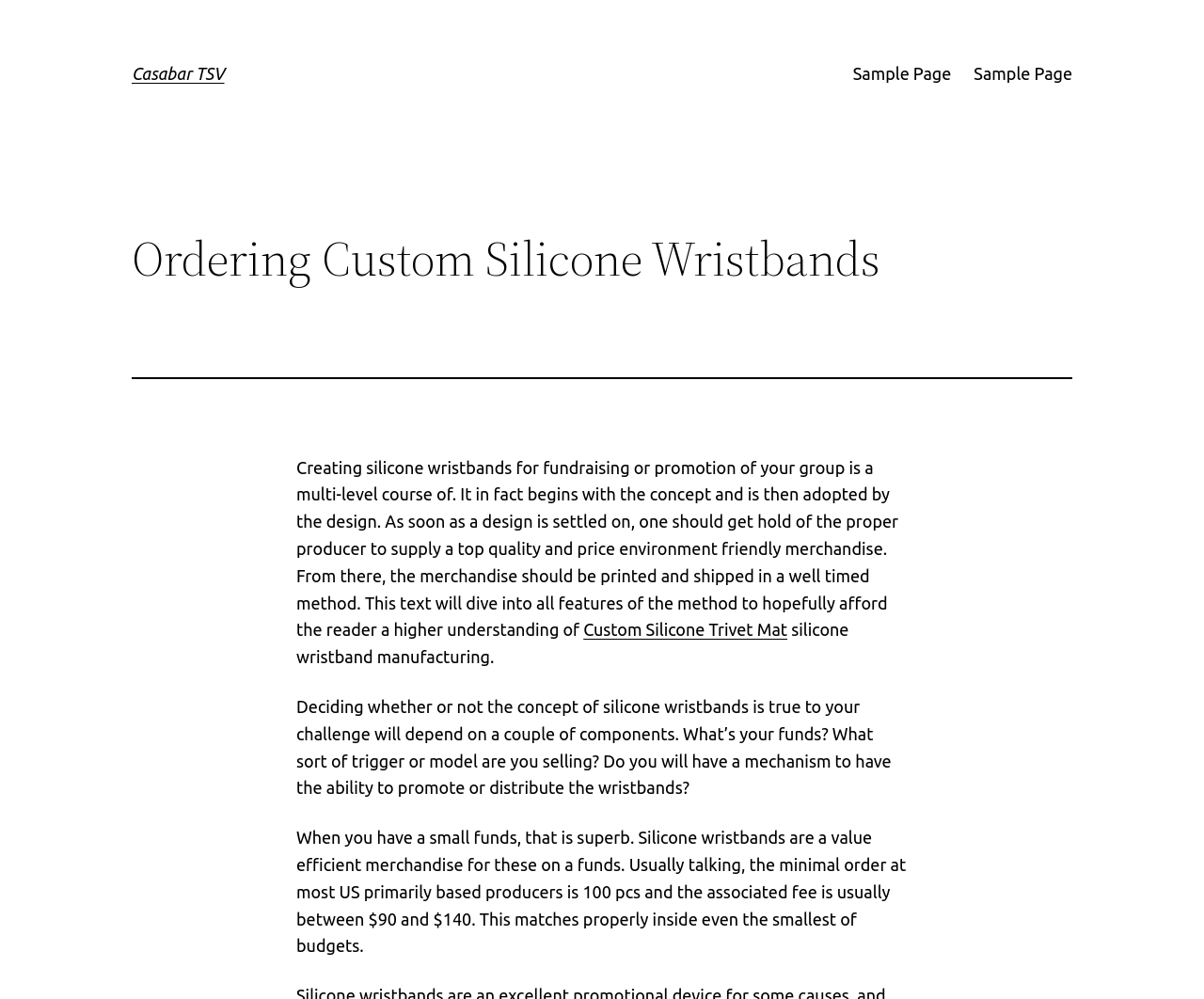Extract the bounding box coordinates of the UI element described: "Casabar TSV". Provide the coordinates in the format [left, top, right, bottom] with values ranging from 0 to 1.

[0.109, 0.064, 0.186, 0.083]